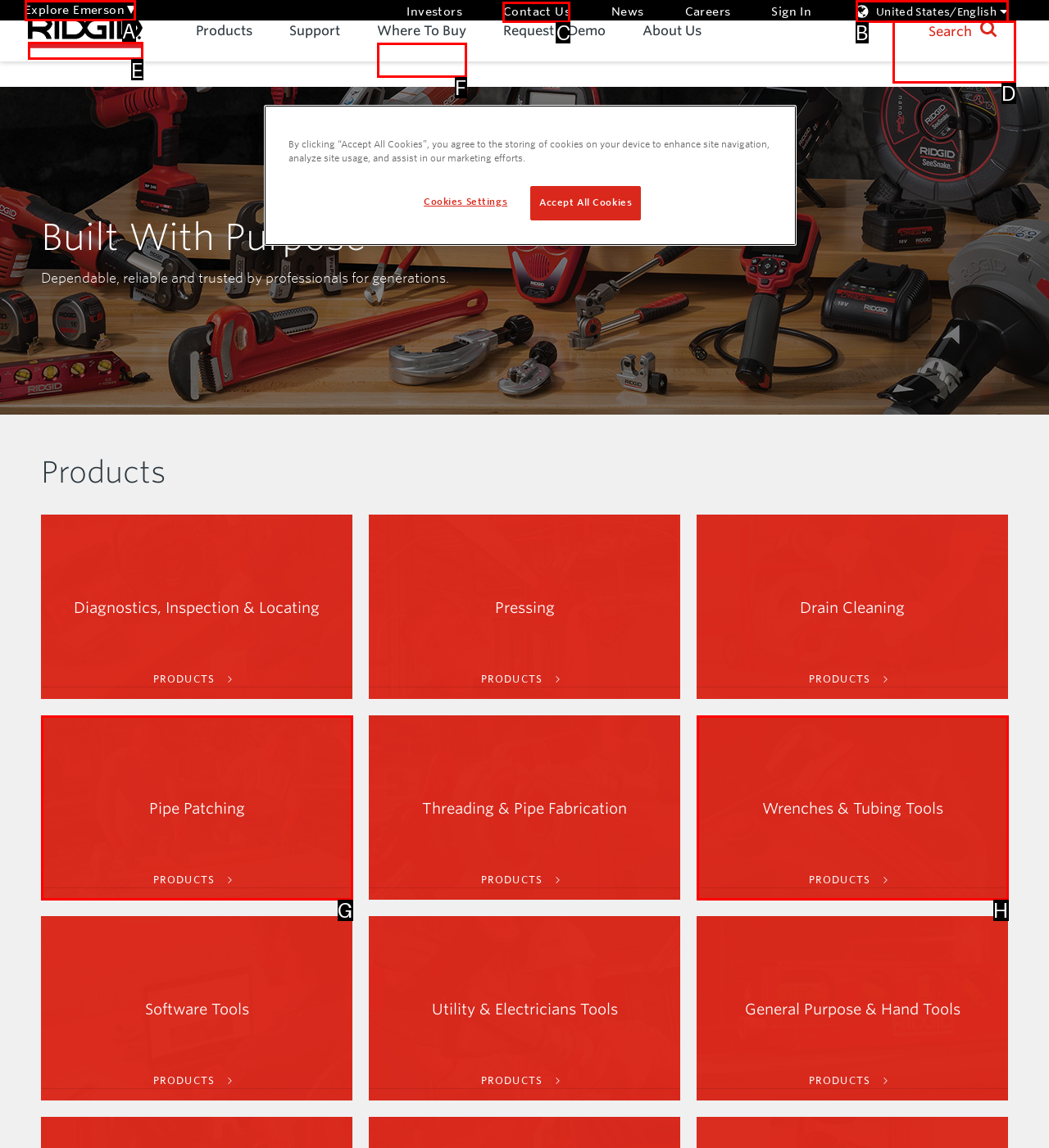Which lettered option should be clicked to perform the following task: Click the RIDGID logo
Respond with the letter of the appropriate option.

E